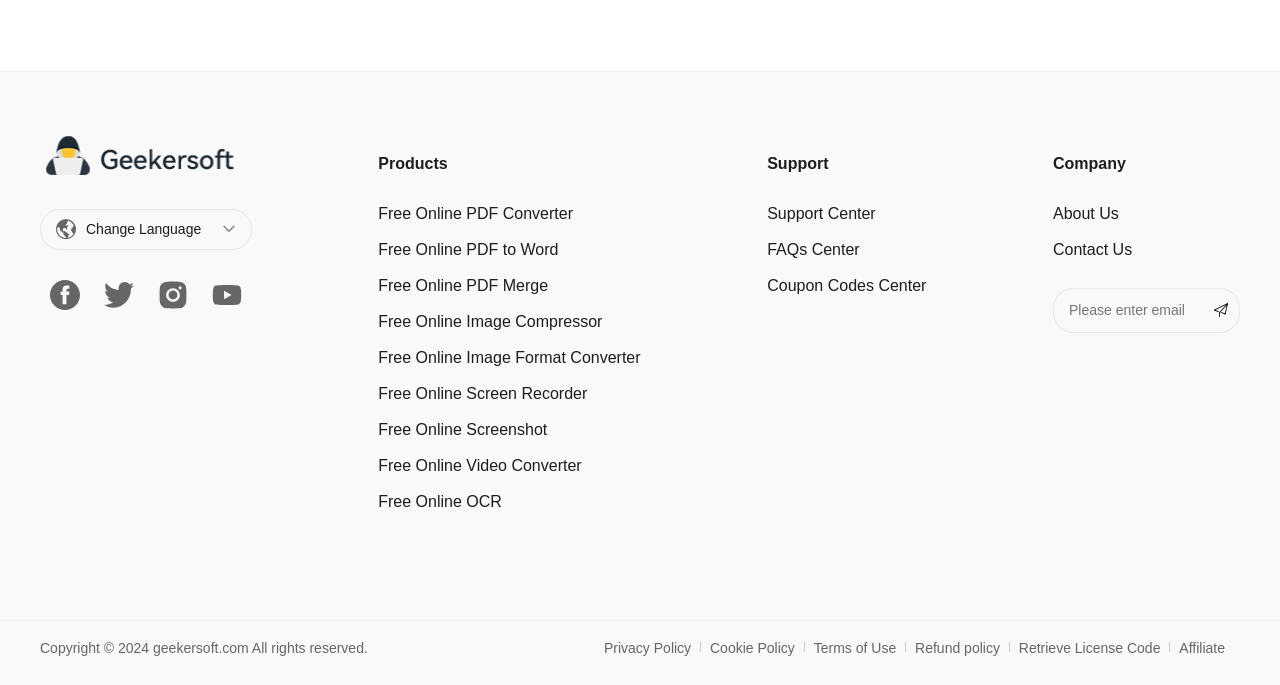Identify the bounding box coordinates of the element to click to follow this instruction: 'Select the Free Online PDF Converter option'. Ensure the coordinates are four float values between 0 and 1, provided as [left, top, right, bottom].

[0.296, 0.299, 0.448, 0.323]